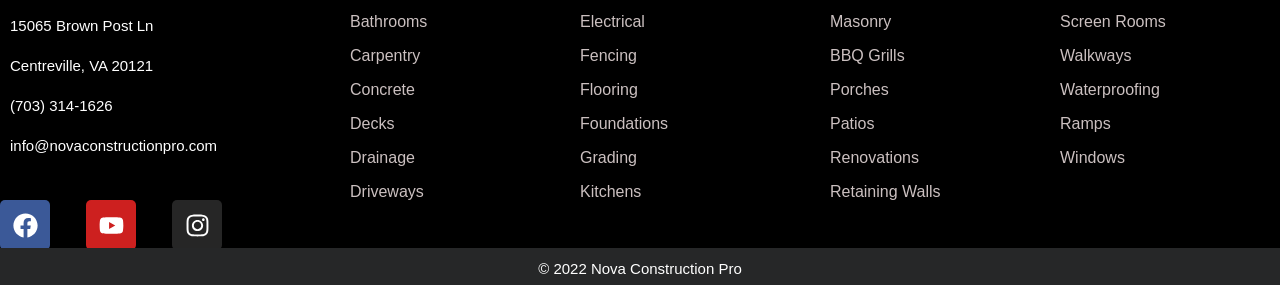What is the copyright year of the webpage?
From the image, respond with a single word or phrase.

2022